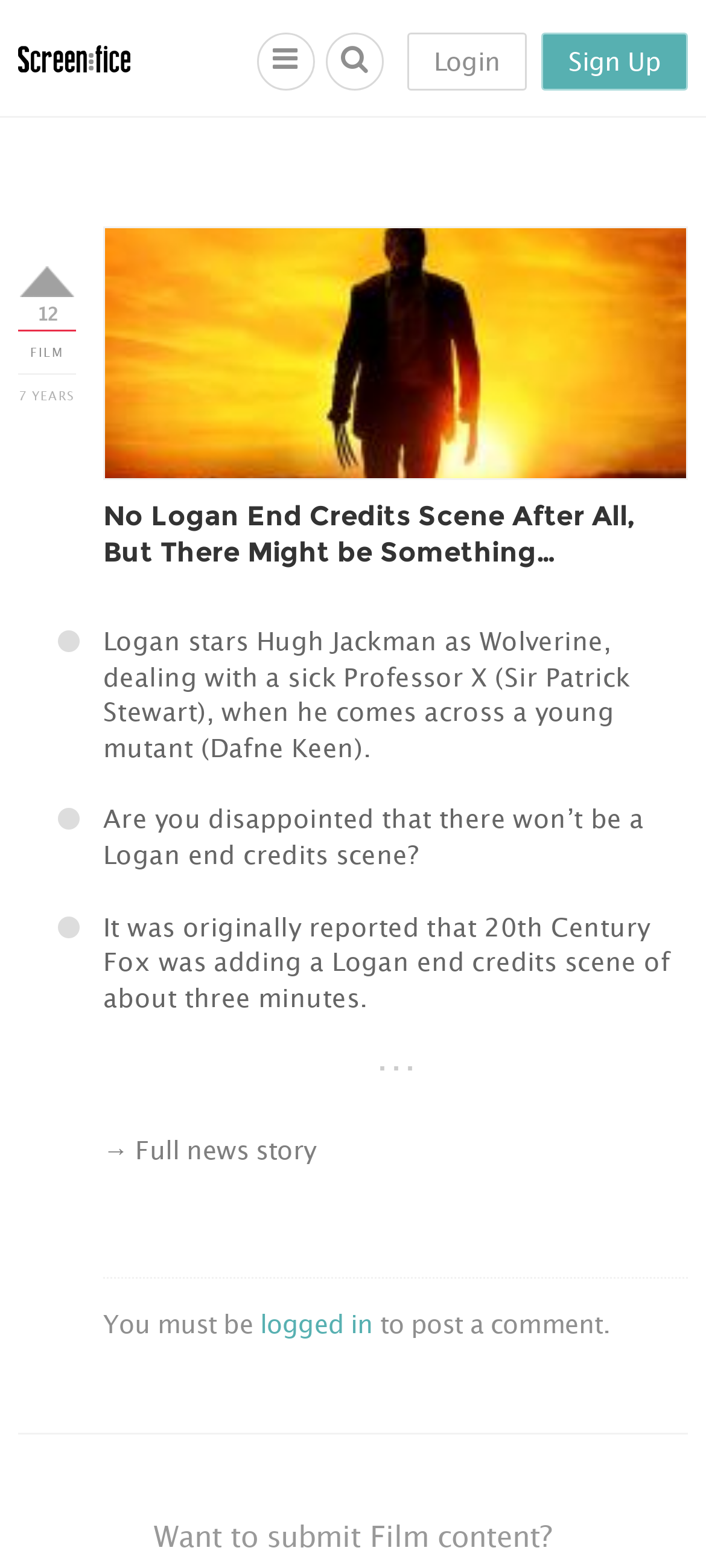Write an elaborate caption that captures the essence of the webpage.

The webpage appears to be an article from Screenfice, a film-related website. At the top left, there is a link to the website's homepage, accompanied by a small image of the Screenfice logo. To the right of the logo, there are three links: a search icon, a login link, and a sign-up link.

Below the top navigation bar, there is a table with two columns. The left column contains a button and a timestamp, indicating that the article was published 7 years ago. The right column contains the main article content. The article's title, "No Logan End Credits Scene After All, But There Might be Something…", is a heading that spans the entire width of the column. The title is followed by a brief summary of the article, which discusses the absence of an end credits scene in the movie Logan.

The summary is accompanied by a link to read the full news story, which is located at the bottom of the article summary. Below the link, there is a note stating that users must be logged in to post a comment. The login link is provided adjacent to the note.

At the very bottom of the page, there is a static text that reads "Want to submit Film content?", which appears to be a call to action for users to contribute film-related content to the website.